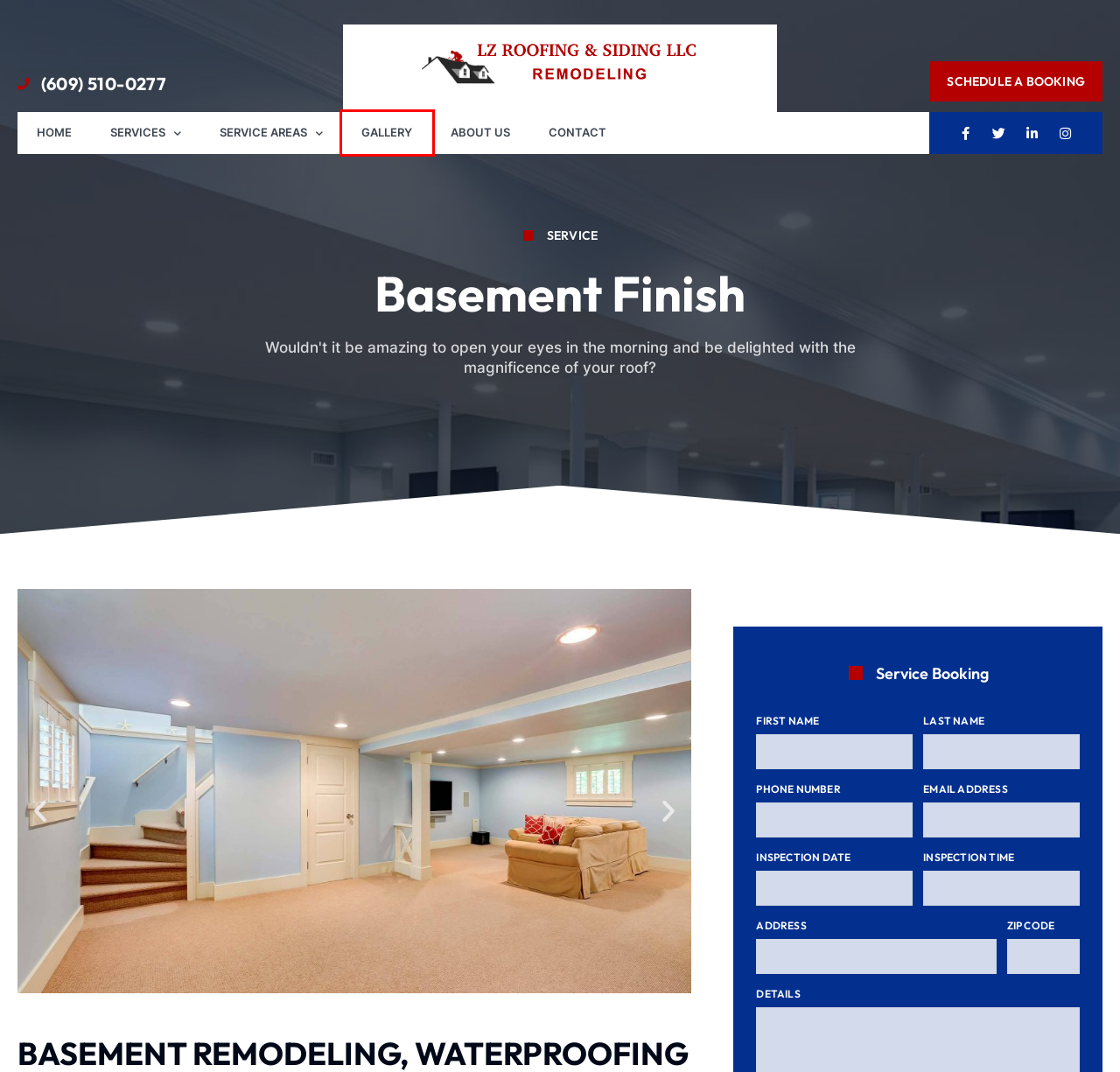You are presented with a screenshot of a webpage with a red bounding box. Select the webpage description that most closely matches the new webpage after clicking the element inside the red bounding box. The options are:
A. Service Areas - LZRoofing & Siding LLC
B. Services - LZRoofing & Siding LLC
C. Ewing Township - LZRoofing & Siding LLC
D. Contact - LZRoofing & Siding LLC
E. LZ Roofing & Siding LLC Remodeling-Best Services for Renovation
F. Hamilton Township - LZRoofing & Siding LLC
G. Gallery - LZRoofing & Siding LLC
H. About us - LZRoofing & Siding LLC

G